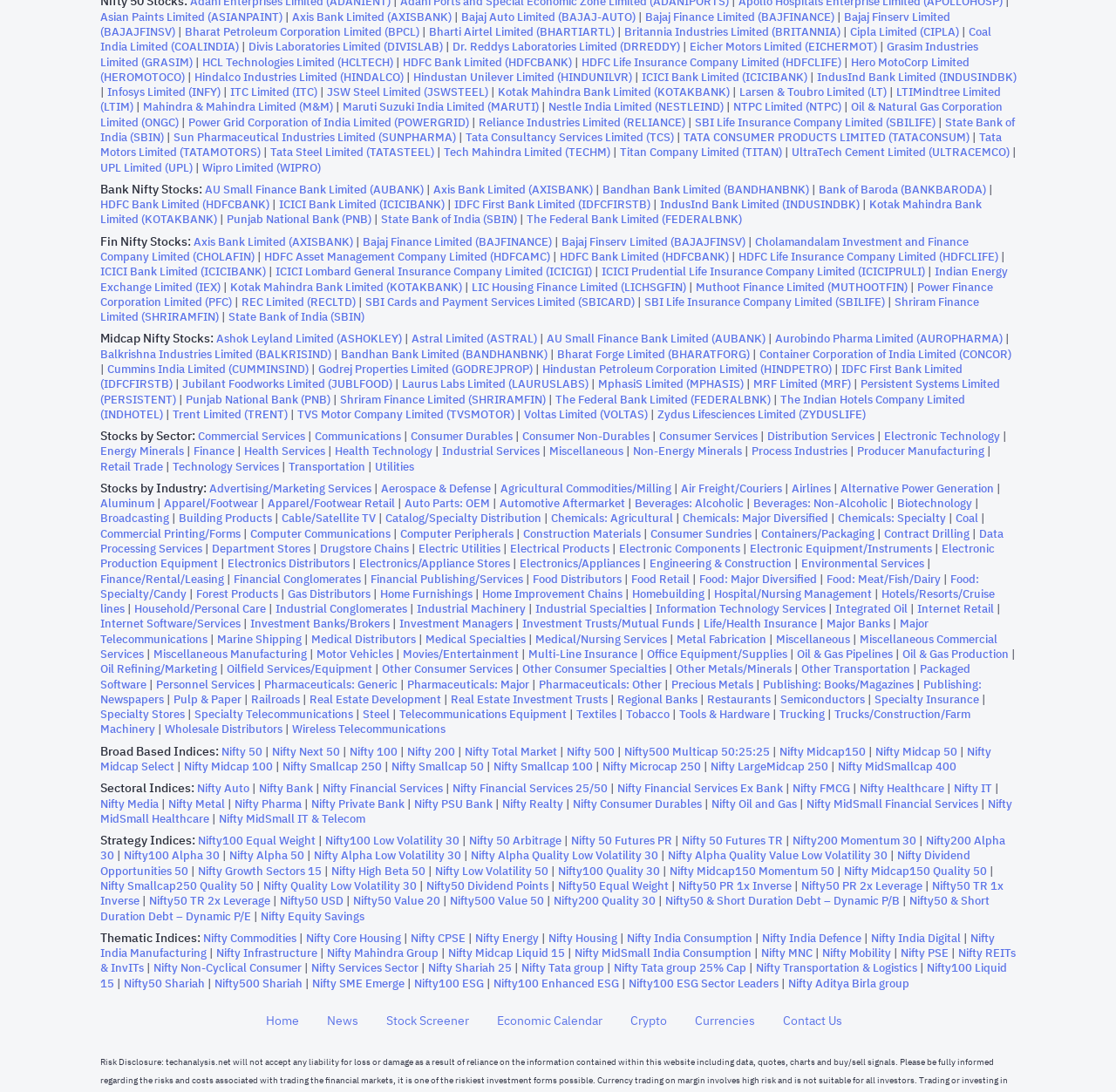How many Bank Nifty Stocks are listed?
Can you provide an in-depth and detailed response to the question?

The webpage lists Bank Nifty Stocks, and there are 11 links starting from 'AU Small Finance Bank Limited (AUBANK)' to 'State Bank of India (SBIN)', which indicates that there are 11 Bank Nifty Stocks listed.